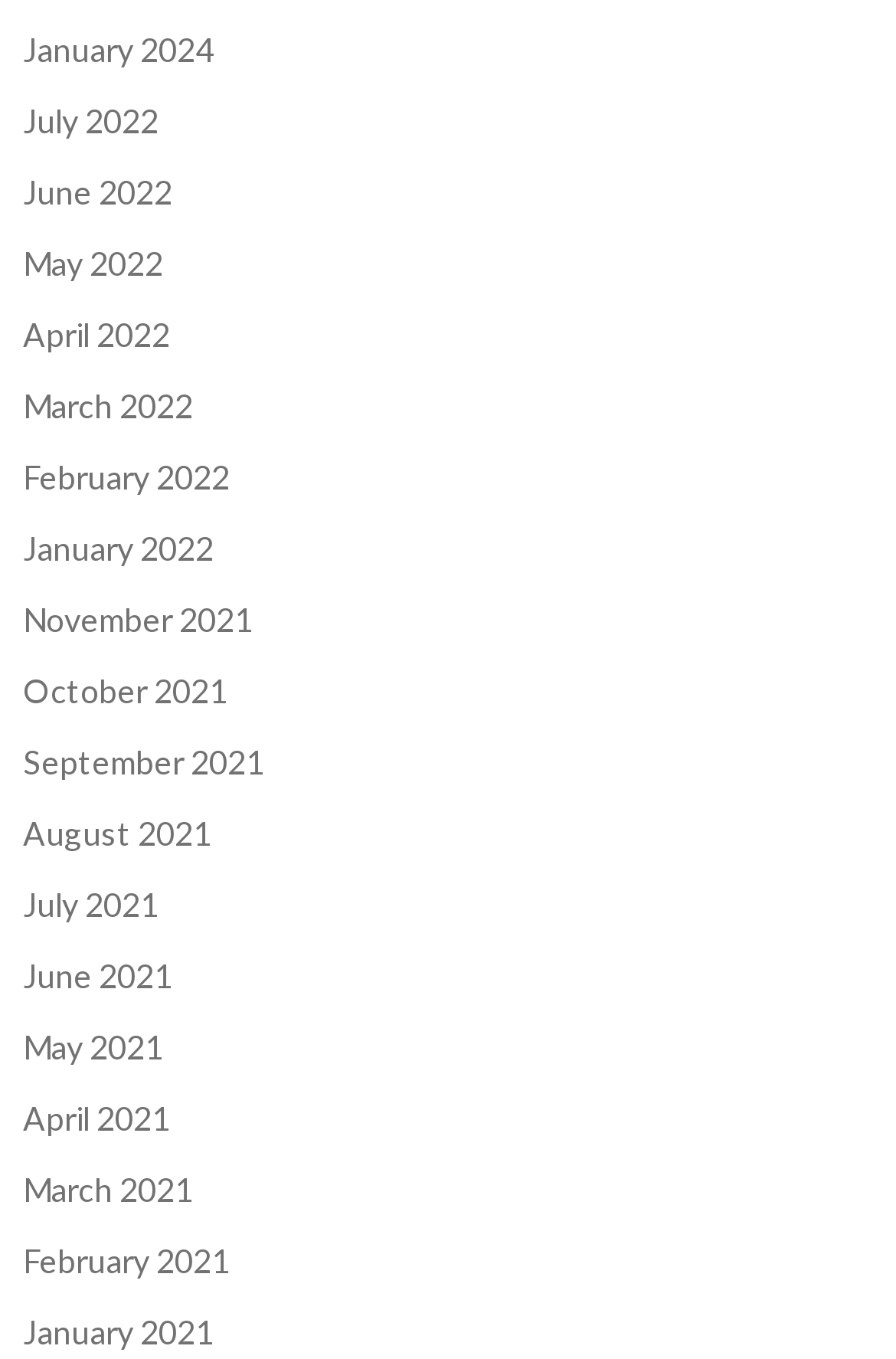Use a single word or phrase to answer the question: 
How many links are there in the first row?

4